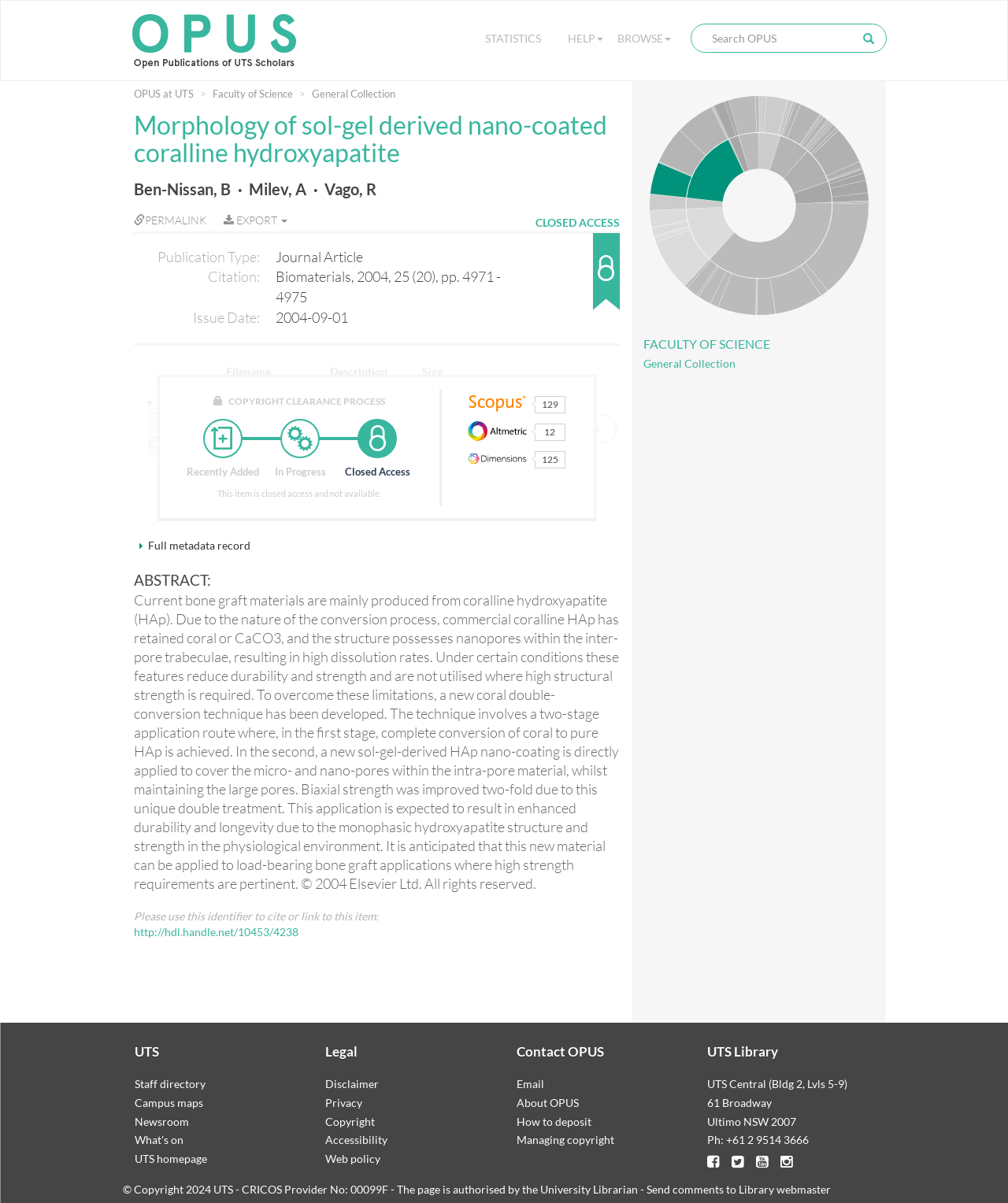Please provide a one-word or phrase answer to the question: 
What is the name of the first author of this article?

Ben-Nissan, B